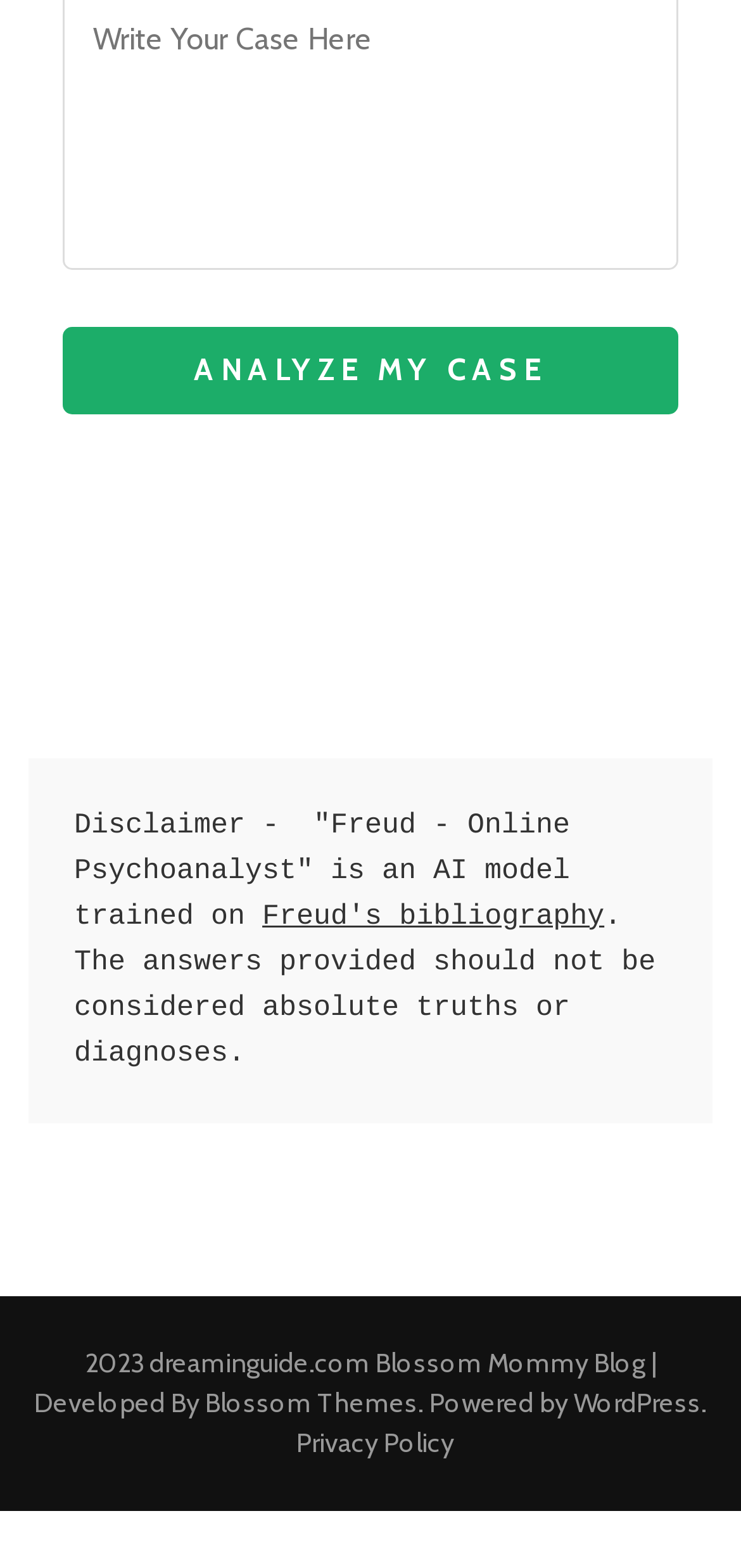Based on the image, please respond to the question with as much detail as possible:
What is the purpose of the 'ANALYZE MY CASE' button?

The 'ANALYZE MY CASE' button is prominently displayed on the webpage, suggesting that it is a key feature of the website. Its purpose is likely to initiate an analysis of a case, possibly related to psychoanalysis or mental health, given the context of the disclaimer and the website's name 'Freud - Online Psychoanalyst'.